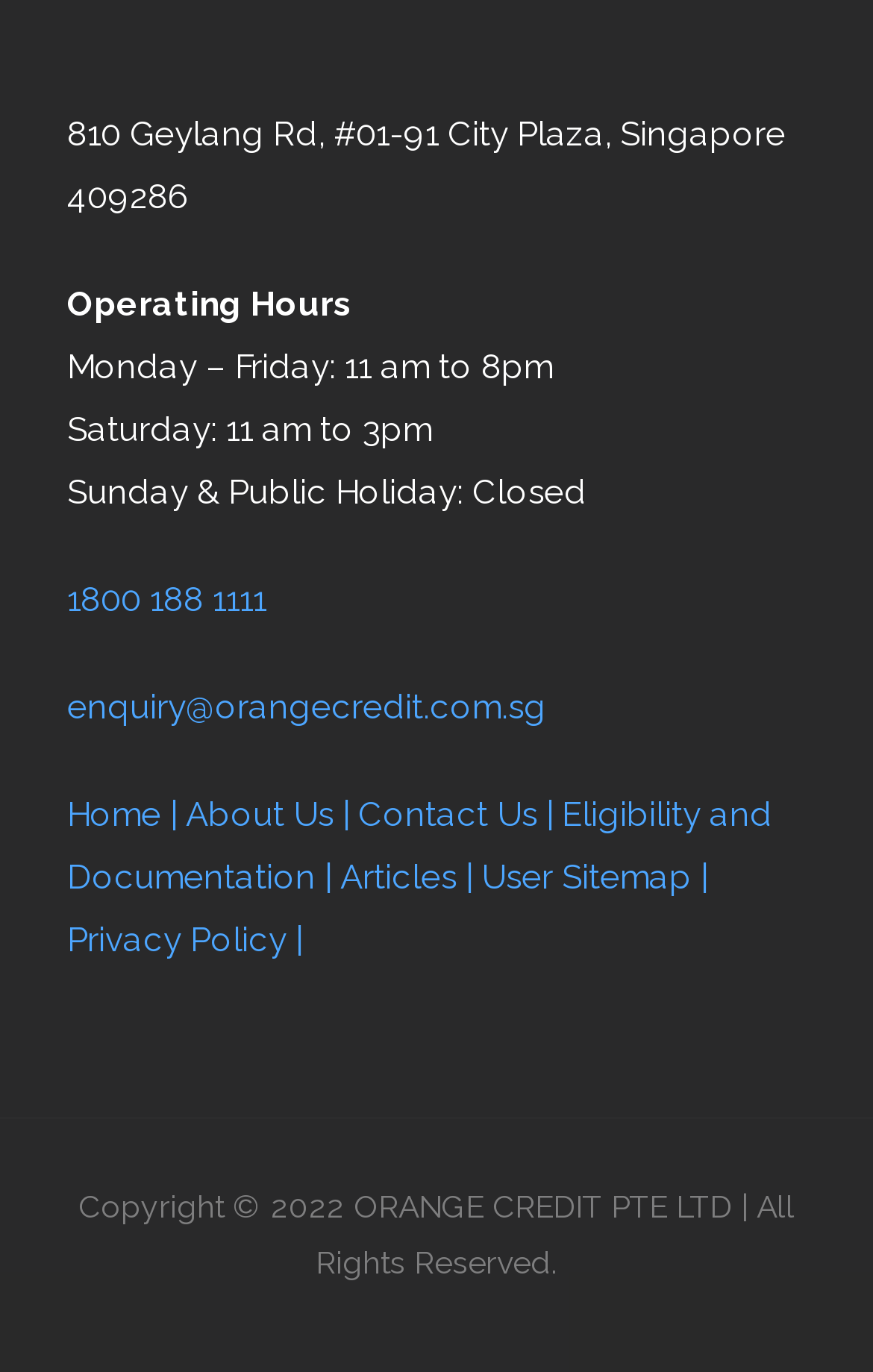Find and provide the bounding box coordinates for the UI element described with: "About Us |".

[0.213, 0.579, 0.41, 0.608]